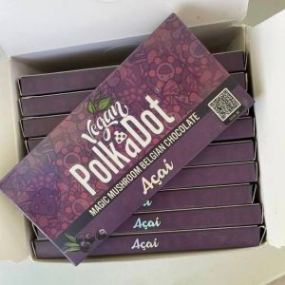How are the bars arranged in the box?
Please look at the screenshot and answer in one word or a short phrase.

Neatly stacked